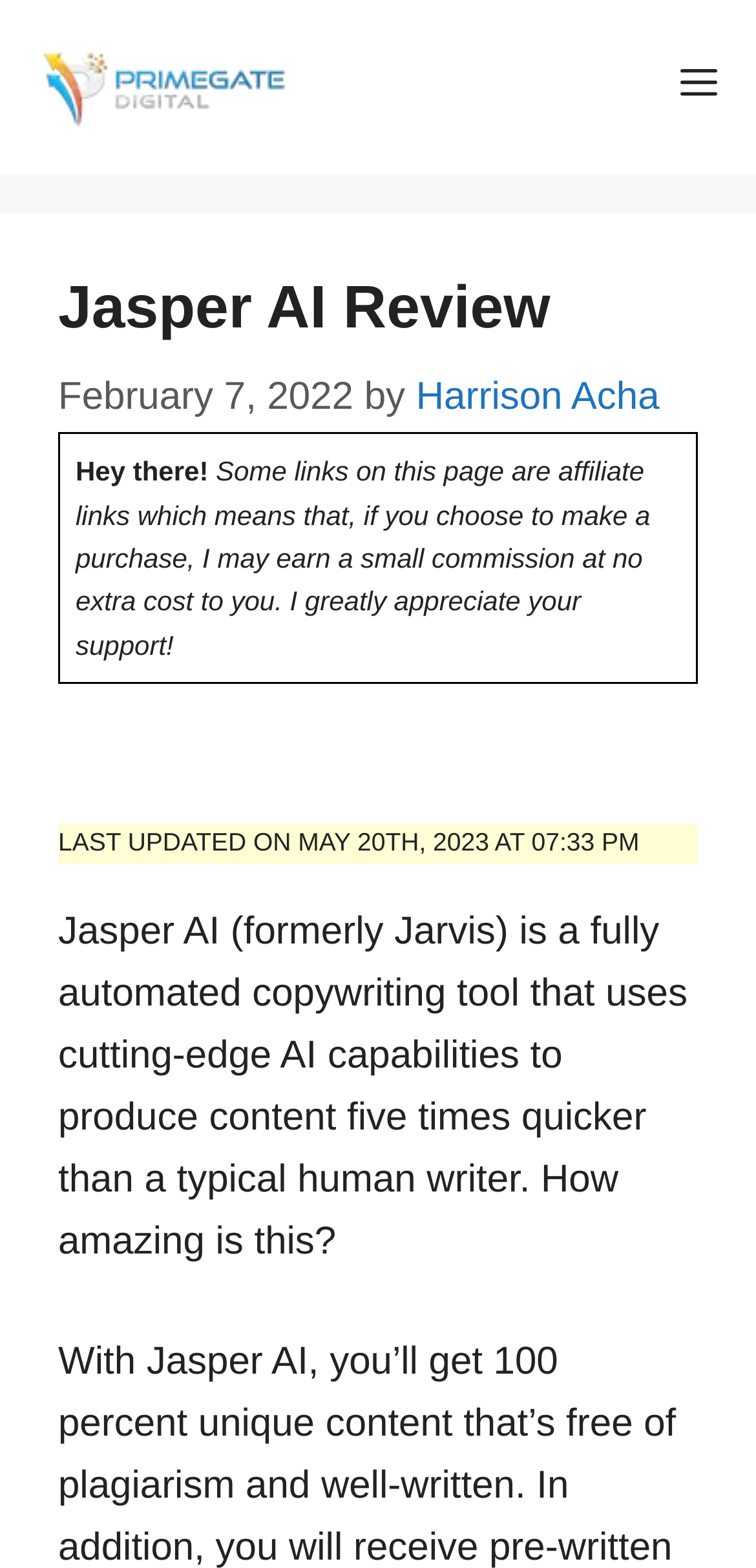Given the content of the image, can you provide a detailed answer to the question?
What is the name of the website?

I determined the answer by looking at the navigation section at the top of the webpage, where I found a link with the text 'Primegate Digital' and an image with the same name.